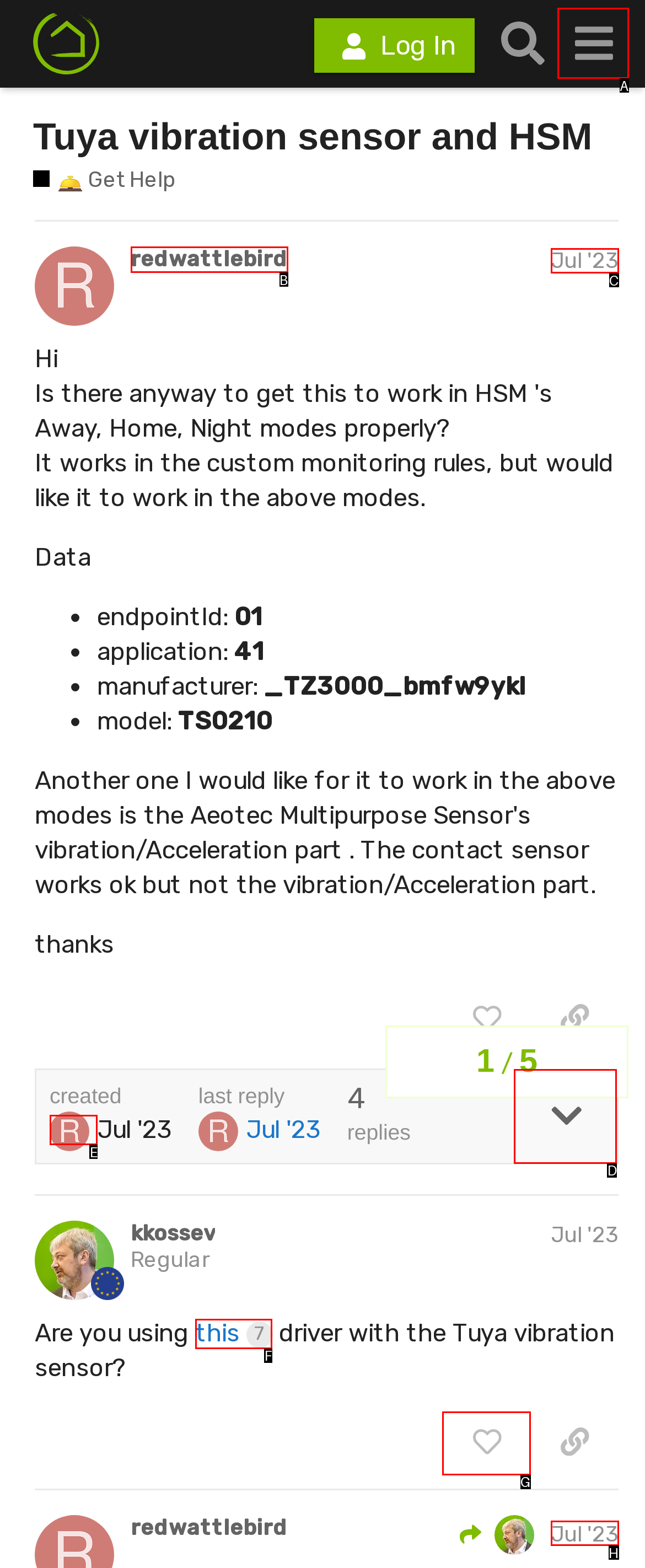Identify the HTML element you need to click to achieve the task: Expand topic details. Respond with the corresponding letter of the option.

D